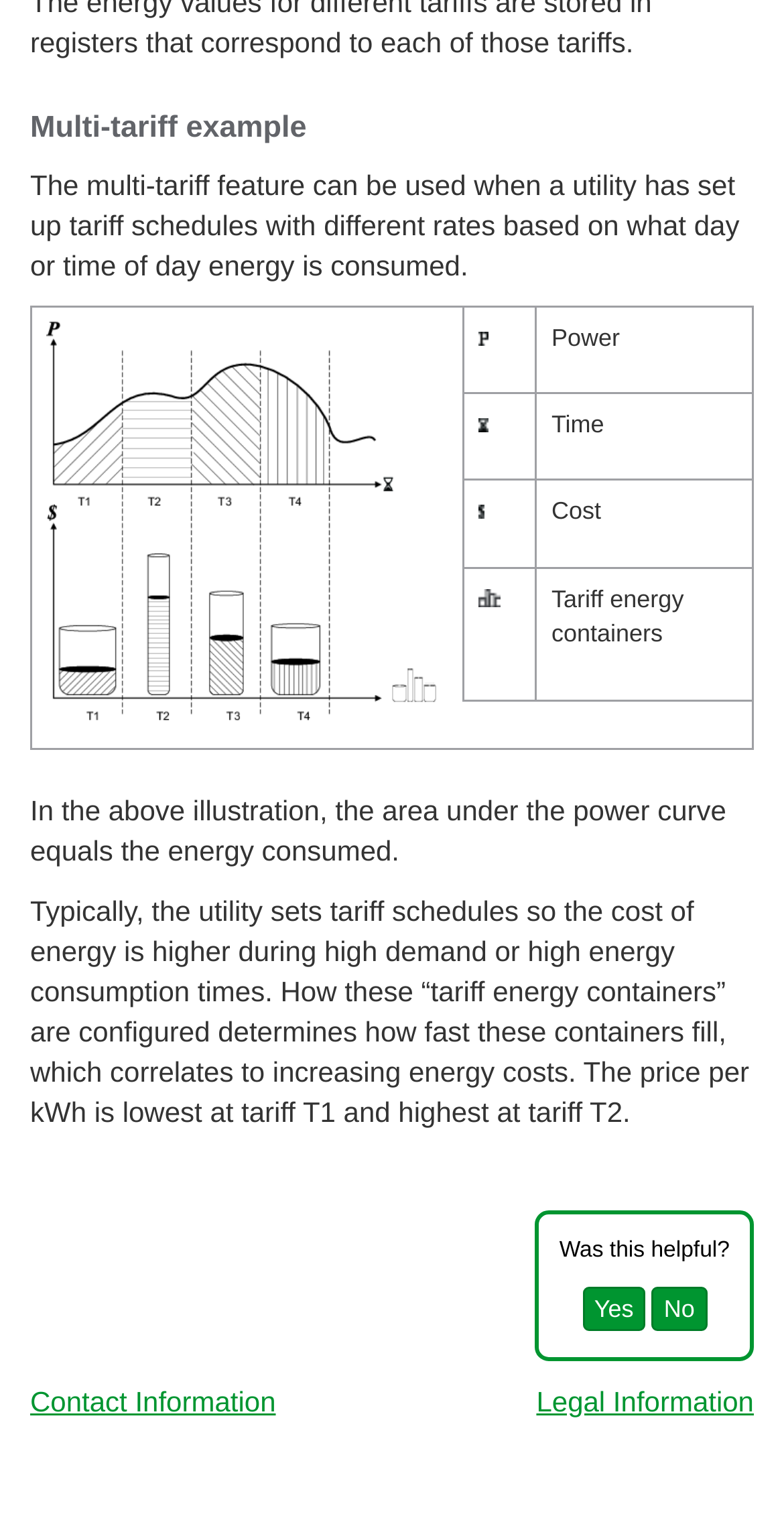For the given element description Contact Information, determine the bounding box coordinates of the UI element. The coordinates should follow the format (top-left x, top-left y, bottom-right x, bottom-right y) and be within the range of 0 to 1.

[0.038, 0.91, 0.352, 0.931]